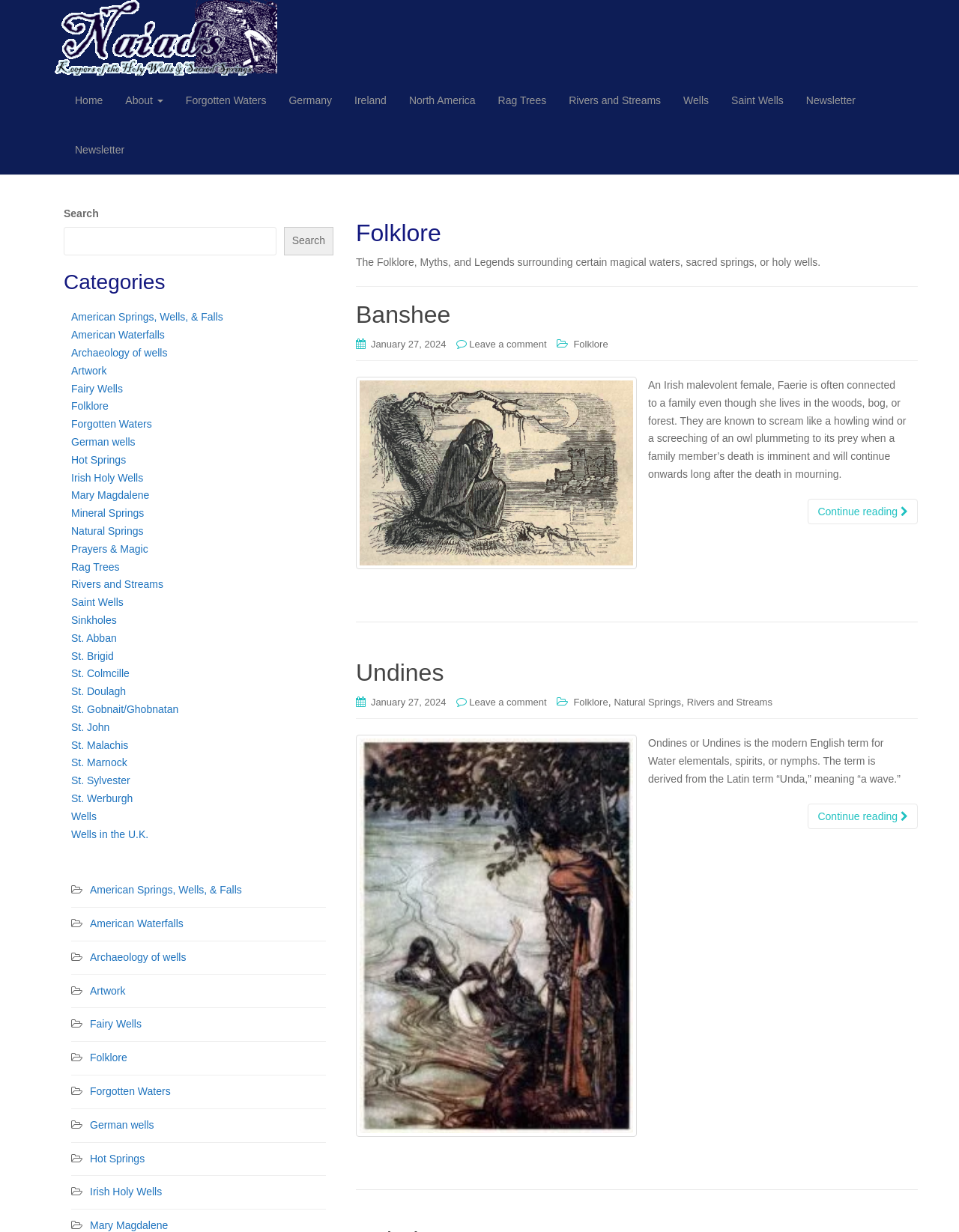What is the name of the folklore creature that screams like a howling wind?
Using the image, answer in one word or phrase.

Banshee